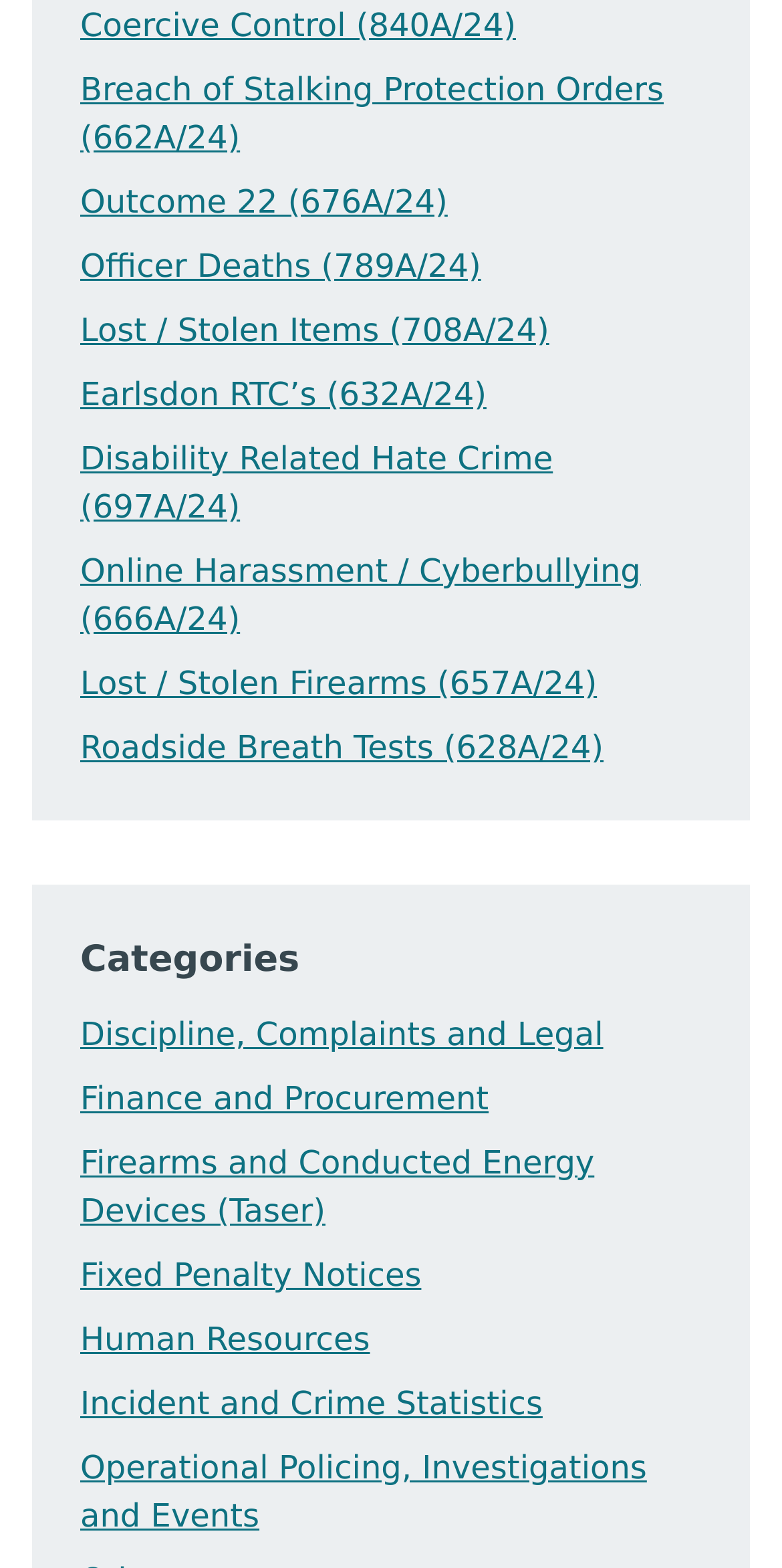Identify the bounding box coordinates of the region that needs to be clicked to carry out this instruction: "Access Human Resources information". Provide these coordinates as four float numbers ranging from 0 to 1, i.e., [left, top, right, bottom].

[0.103, 0.842, 0.473, 0.866]